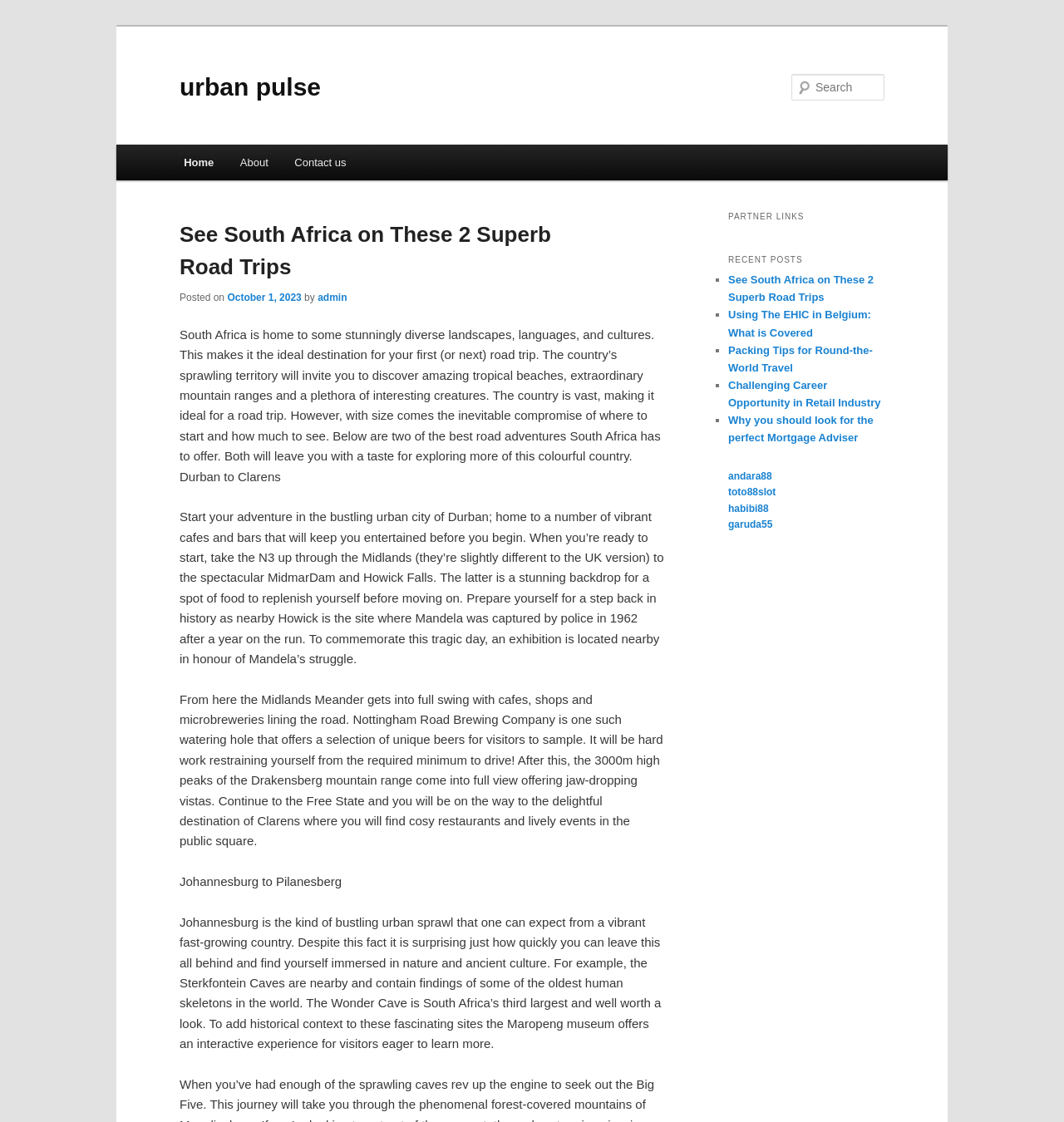Determine the bounding box coordinates of the target area to click to execute the following instruction: "Check recent posts."

[0.684, 0.222, 0.831, 0.242]